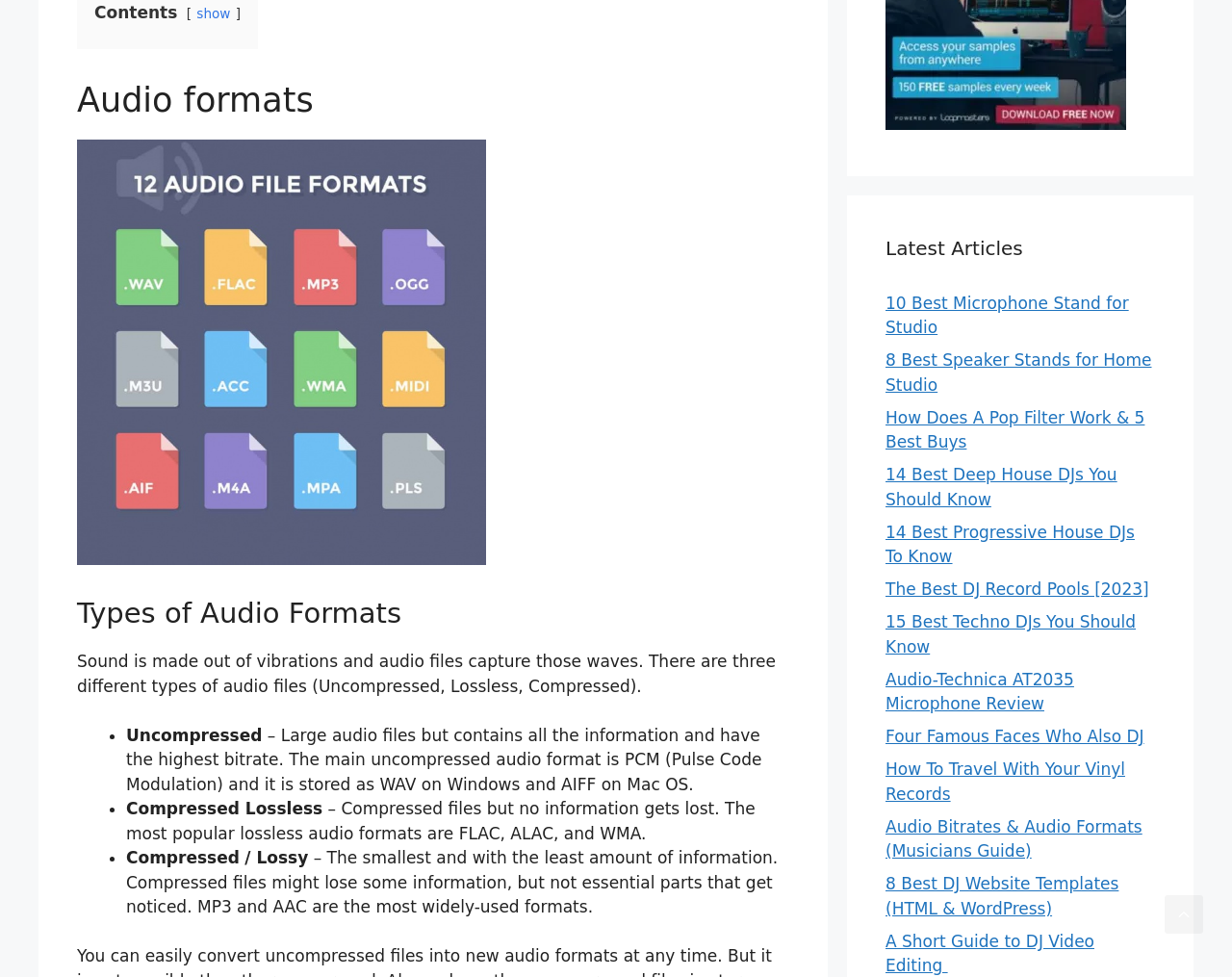What is the difference between lossless and compressed audio files?
Please ensure your answer is as detailed and informative as possible.

The webpage explains that lossless audio files compress the data without losing any information, whereas compressed audio files might lose some information, but not essential parts that get noticed, resulting in smaller file sizes.